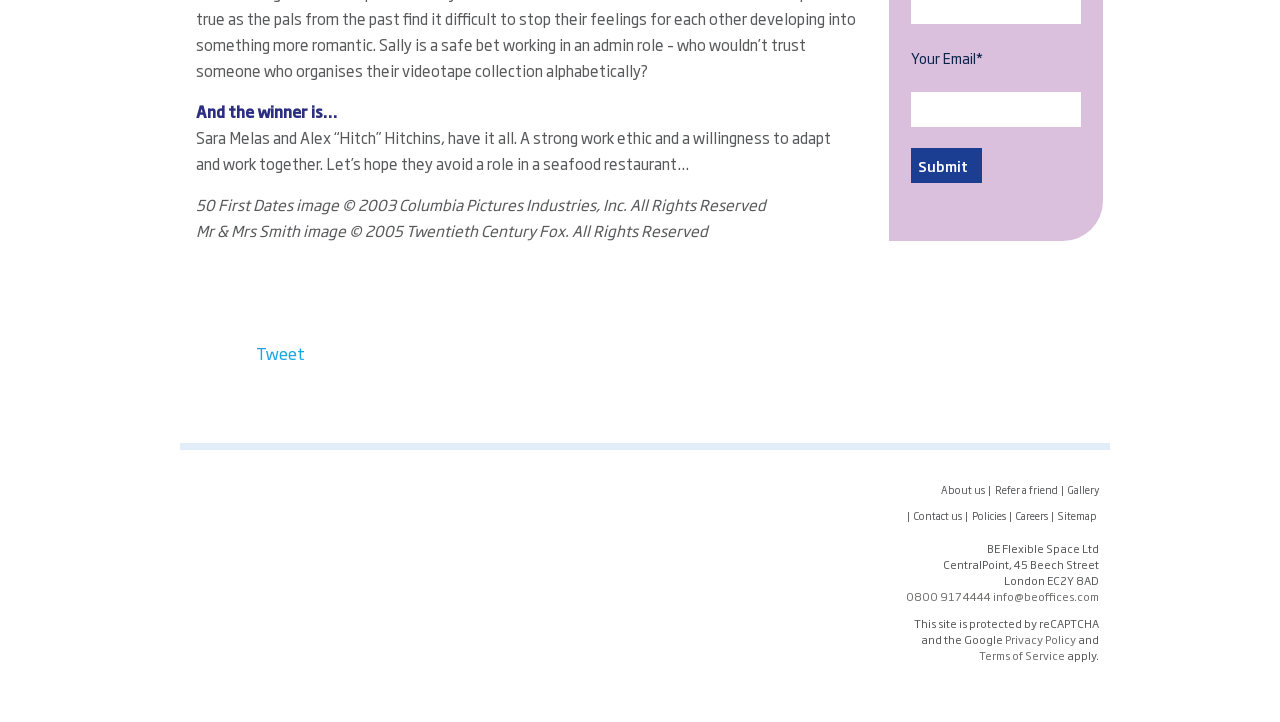Please answer the following question using a single word or phrase: 
What are the social media platforms linked in the footer?

Facebook, LinkedIn, Instagram, YouTube, and others